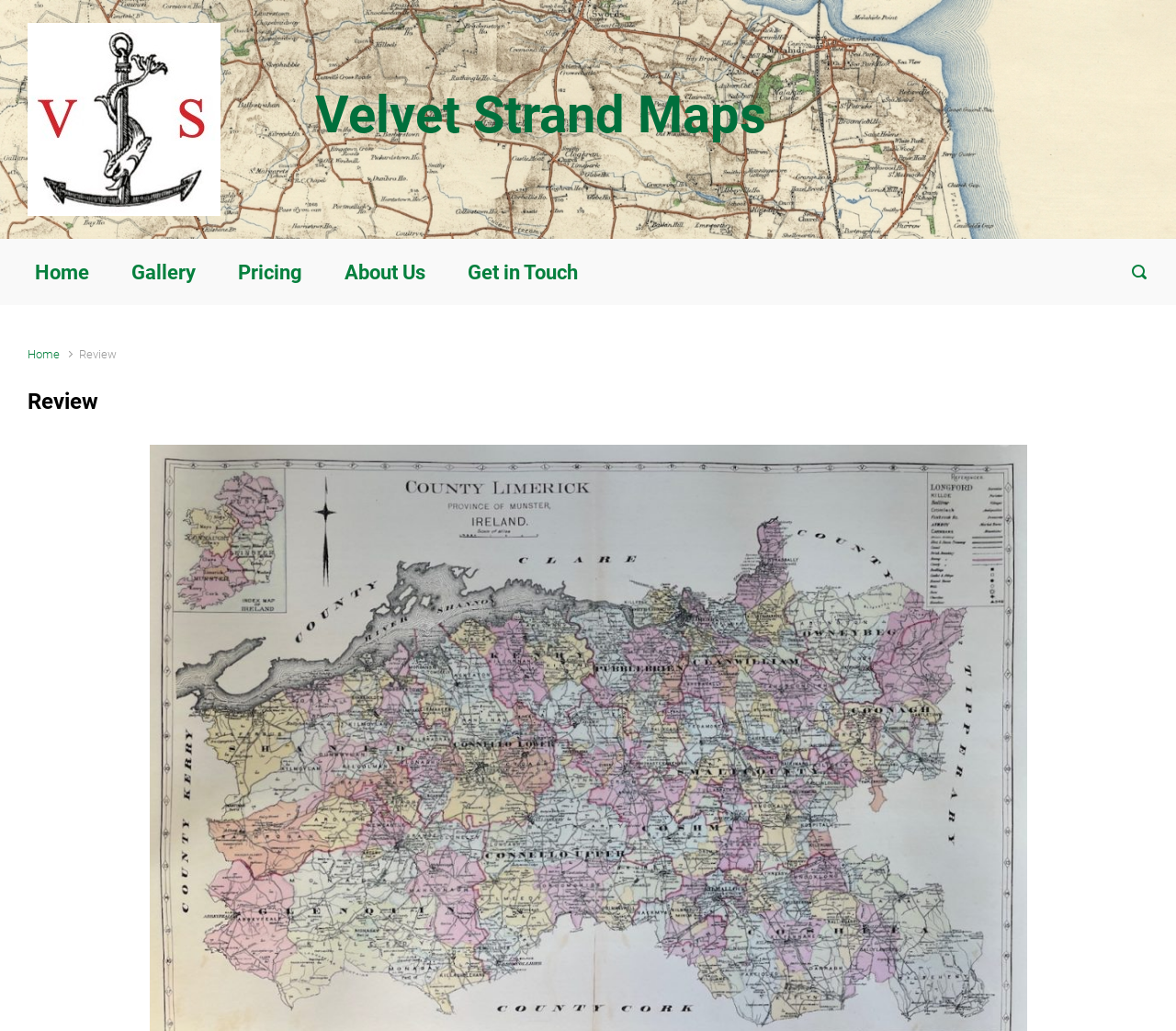Please find the bounding box coordinates of the element that you should click to achieve the following instruction: "view the Irish County Map - County Limerick". The coordinates should be presented as four float numbers between 0 and 1: [left, top, right, bottom].

[0.127, 0.723, 0.873, 0.74]